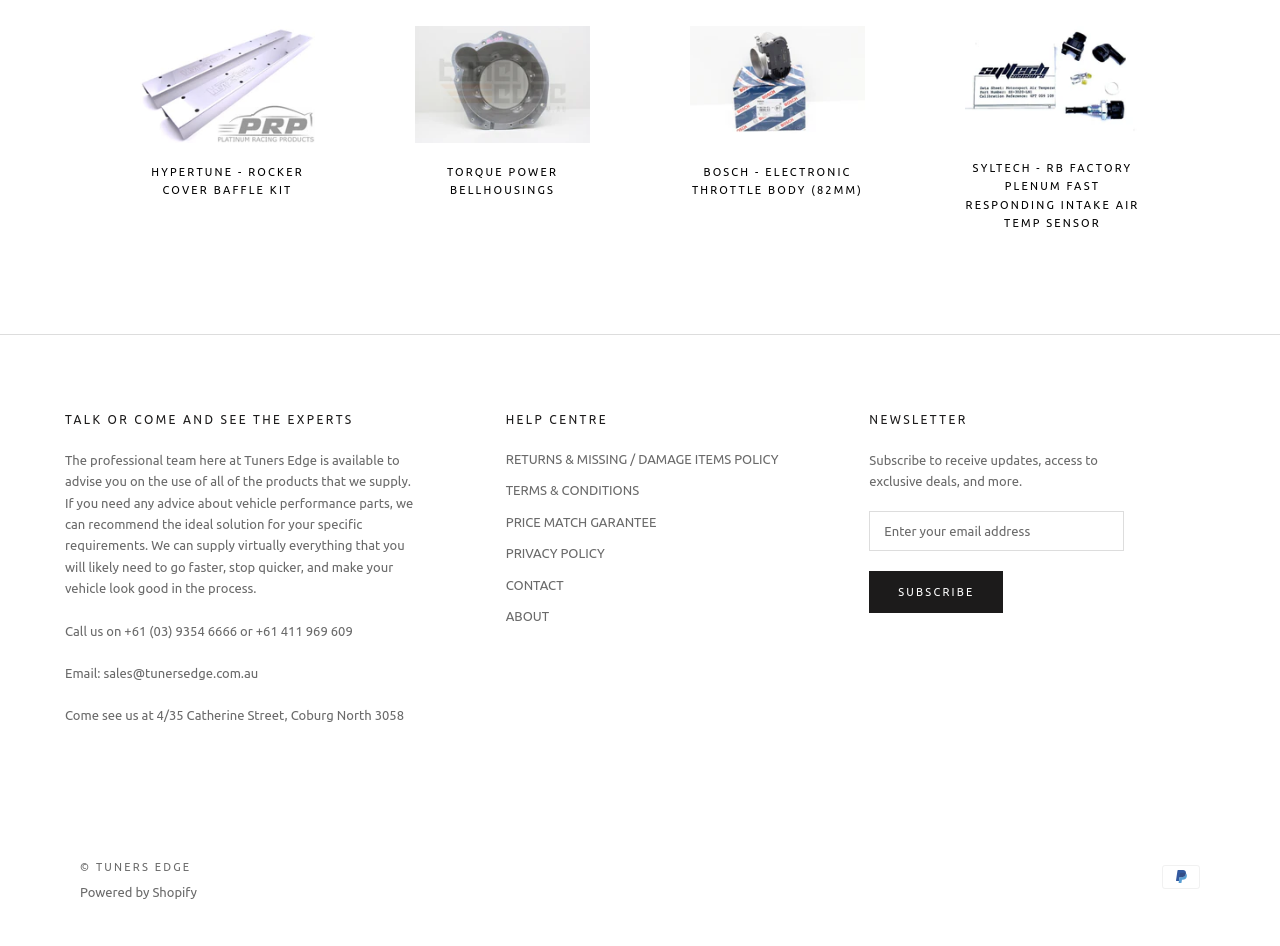Can you specify the bounding box coordinates of the area that needs to be clicked to fulfill the following instruction: "Click the 'Hypertune - Rocker Cover Baffle Kit' link"?

[0.109, 0.028, 0.246, 0.151]